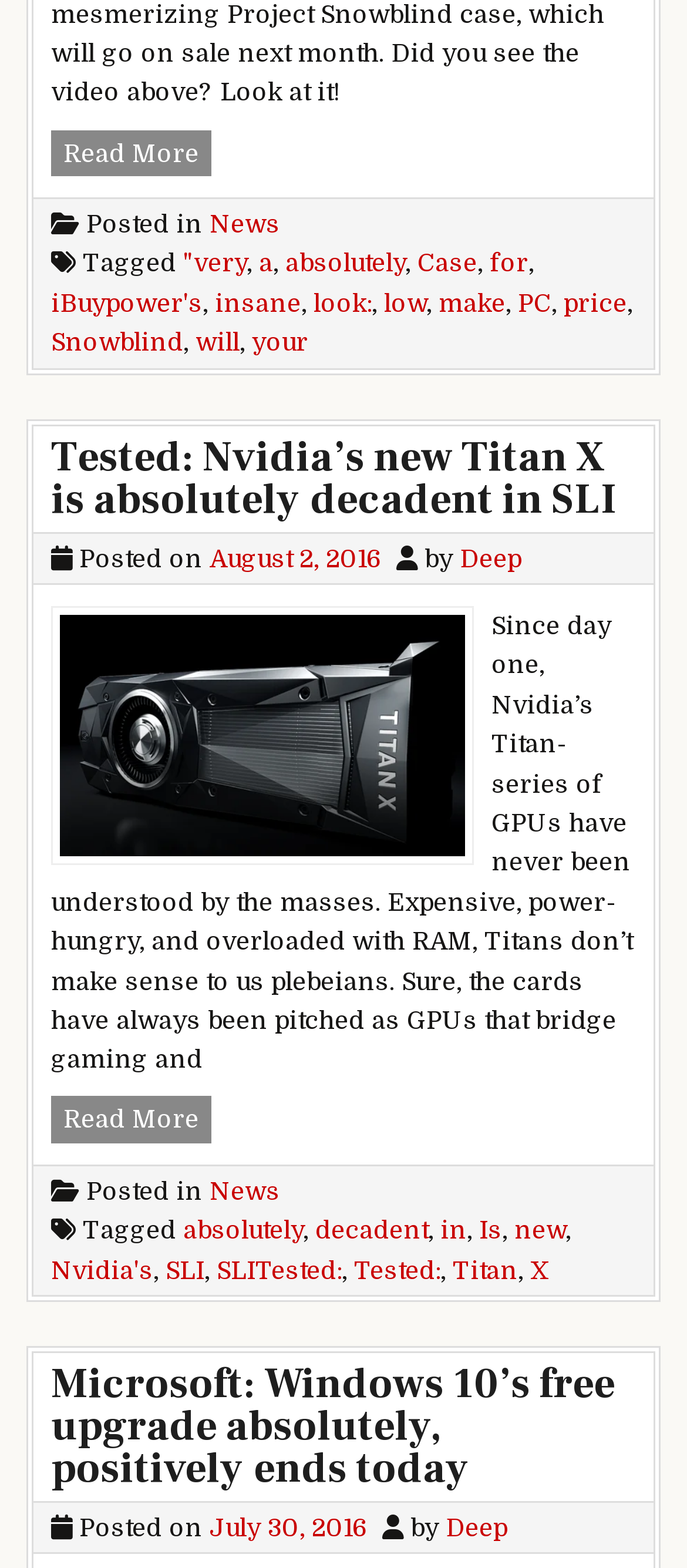What is the topic of the first article?
Relying on the image, give a concise answer in one word or a brief phrase.

iBuypower’s Snowblind case